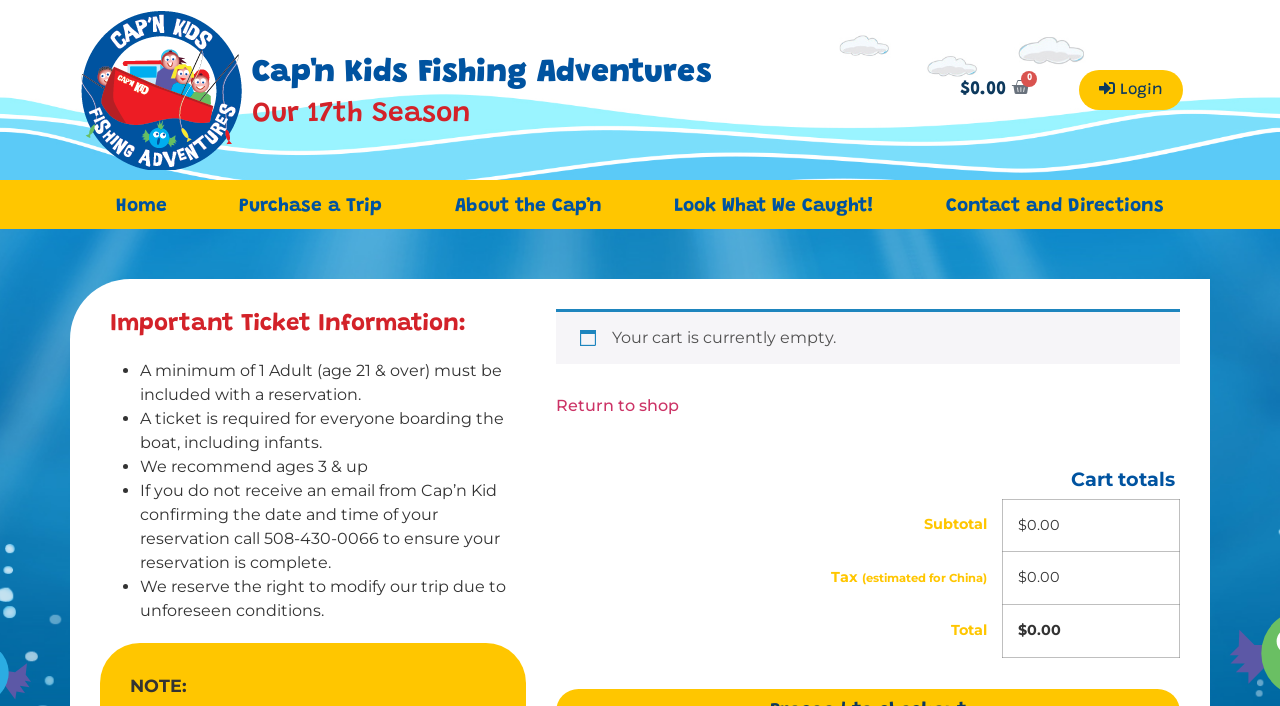Generate the title text from the webpage.

Our 2024 Fishing Adventure Season
June 15 through September 2